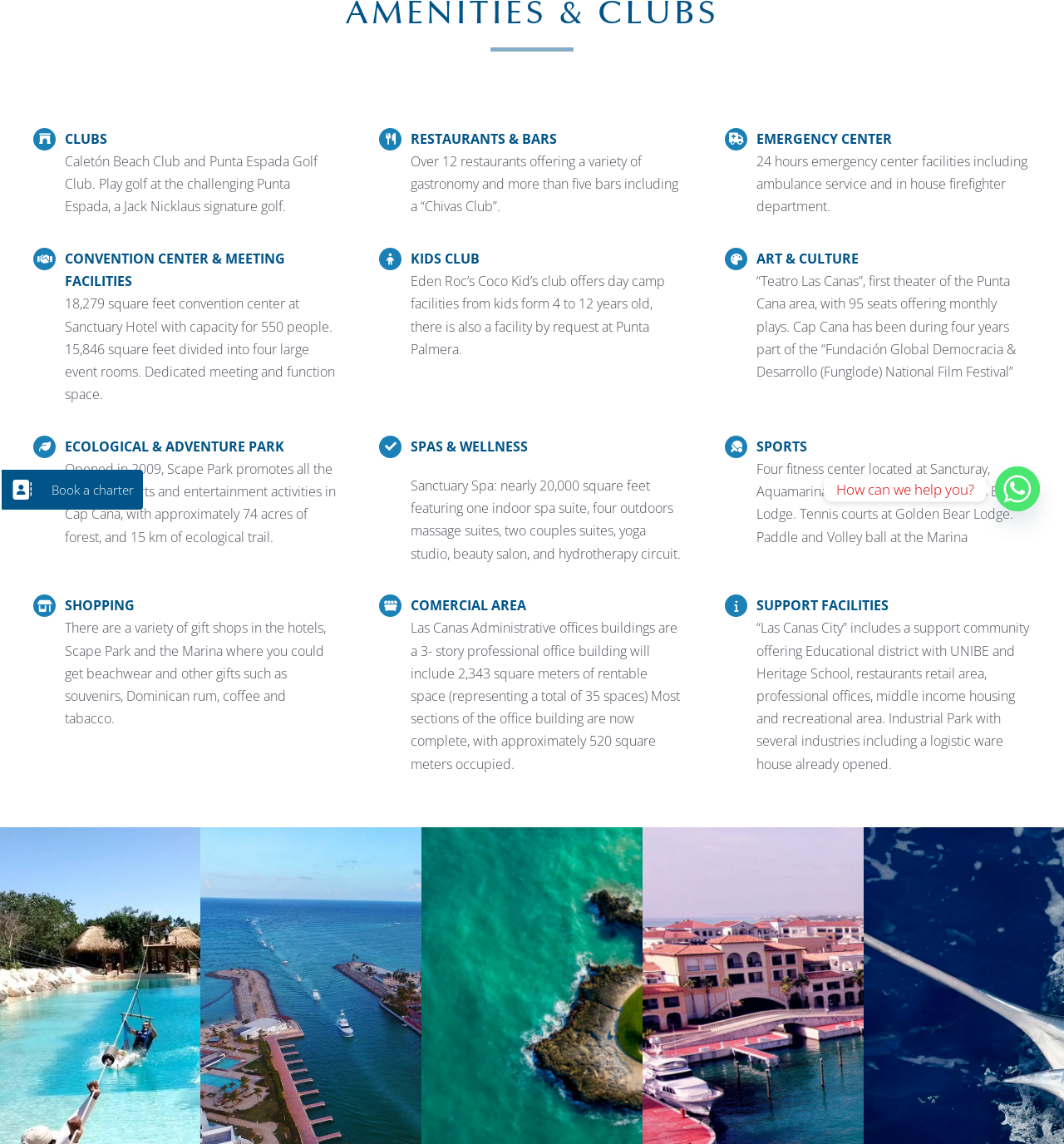Based on the element description How can we help you?, identify the bounding box of the UI element in the given webpage screenshot. The coordinates should be in the format (top-left x, top-left y, bottom-right x, bottom-right y) and must be between 0 and 1.

[0.935, 0.408, 0.977, 0.447]